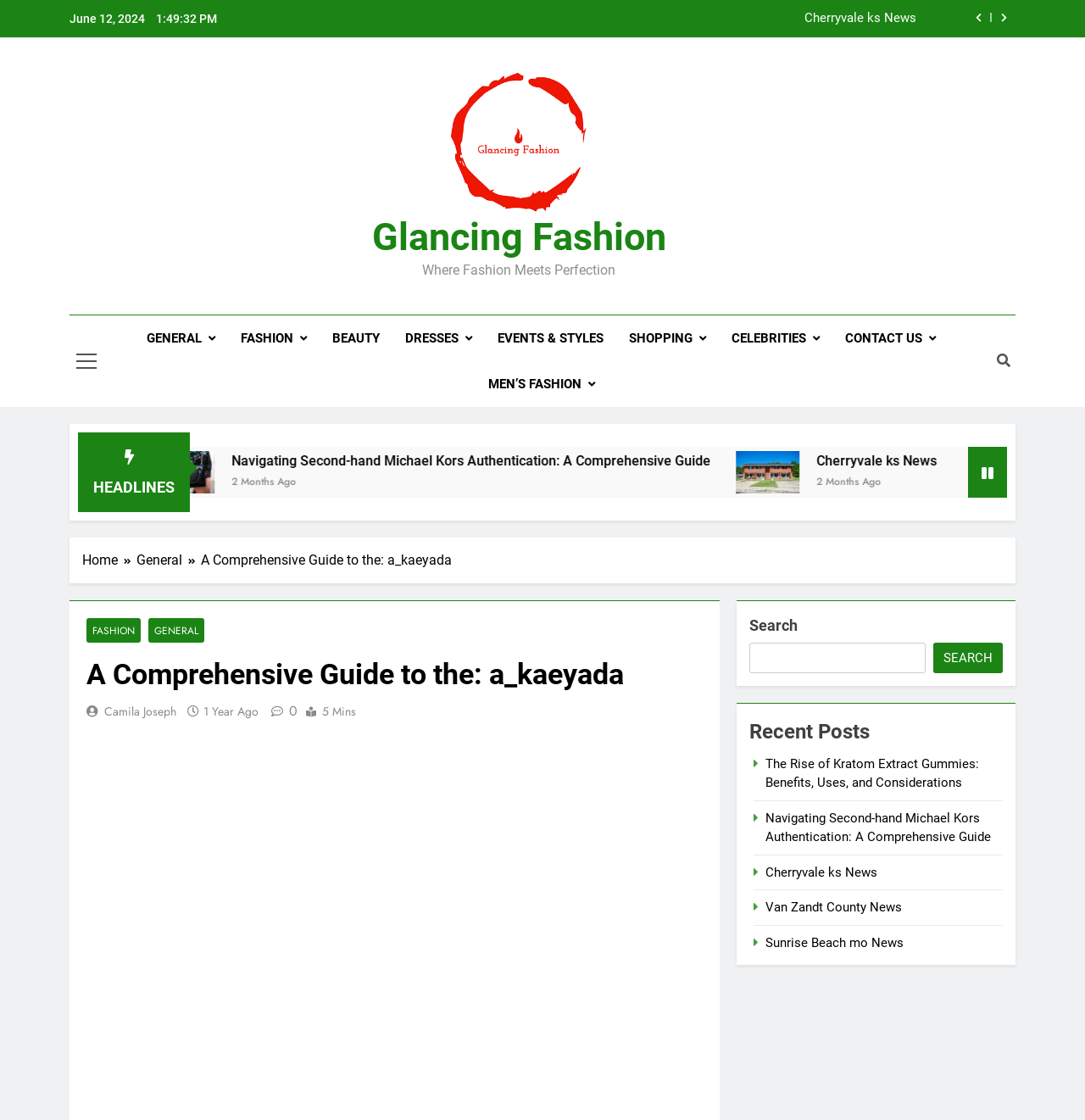Determine the bounding box coordinates of the element that should be clicked to execute the following command: "Click the search button".

[0.86, 0.574, 0.924, 0.601]